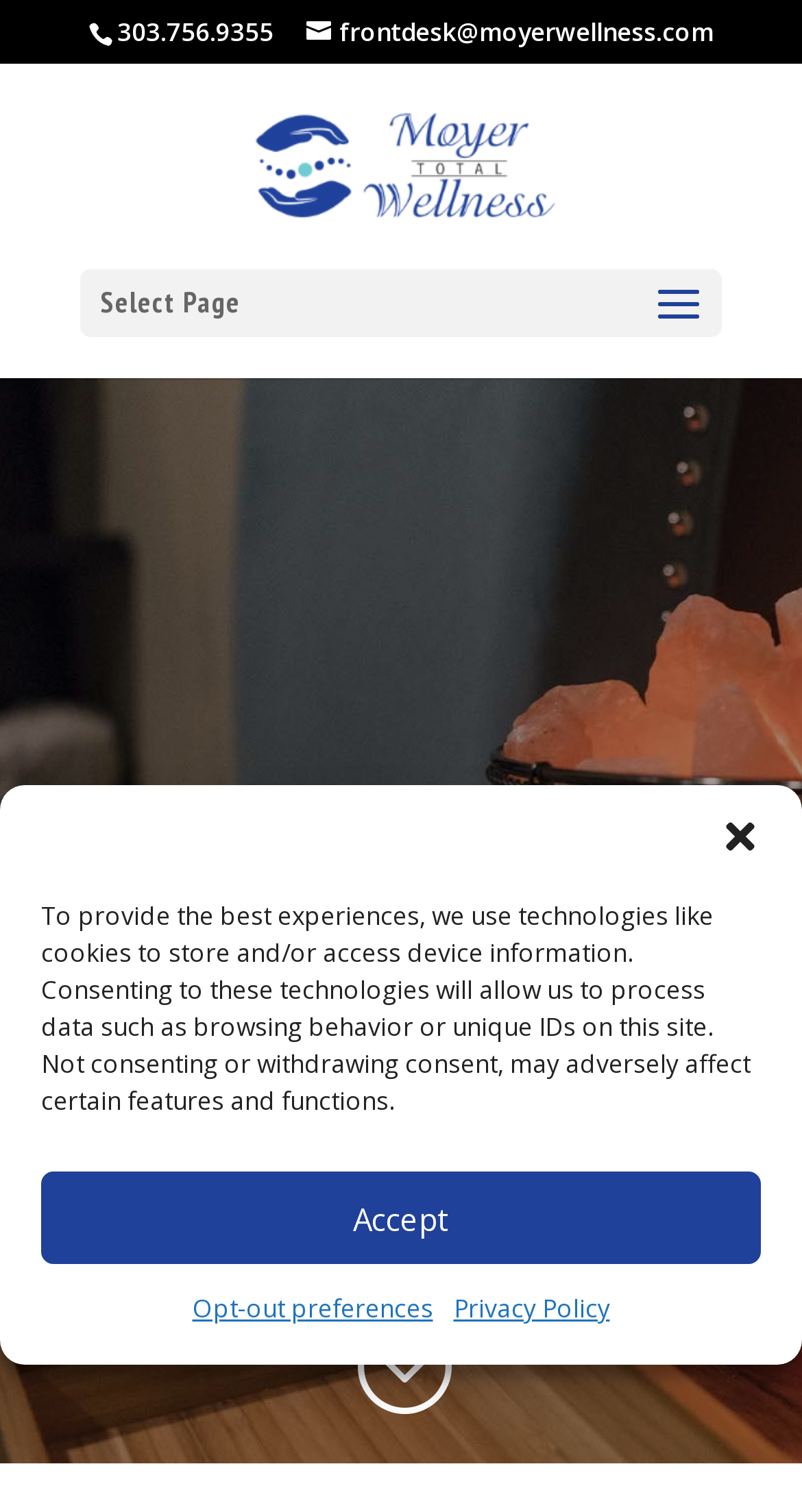Locate the bounding box coordinates of the clickable area to execute the instruction: "Click the Close dialog button". Provide the coordinates as four float numbers between 0 and 1, represented as [left, top, right, bottom].

[0.897, 0.54, 0.949, 0.567]